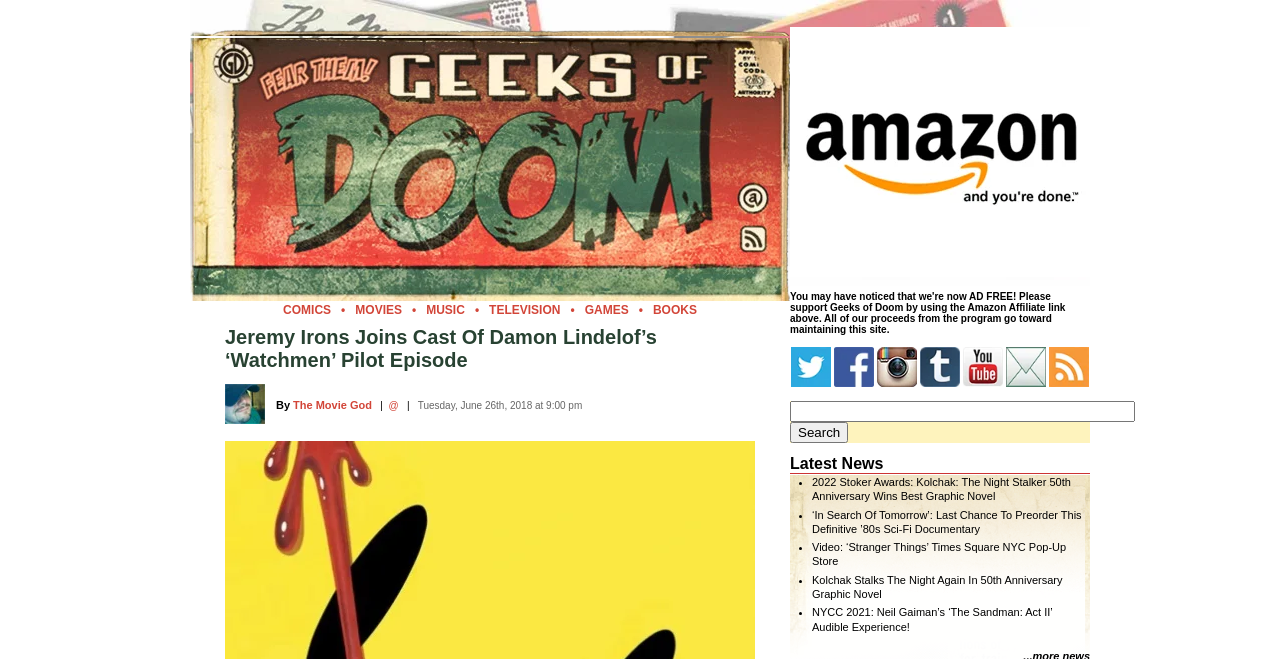Answer the question with a brief word or phrase:
What is the topic of the article?

Watchmen TV show